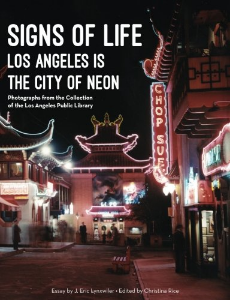Can you look at the image and give a comprehensive answer to the question:
Who edited the essays in the book?

The caption states that the essays in the book are authored by J. Eric Lynxwiler and edited by Christina Rice, which provides the answer to the question.